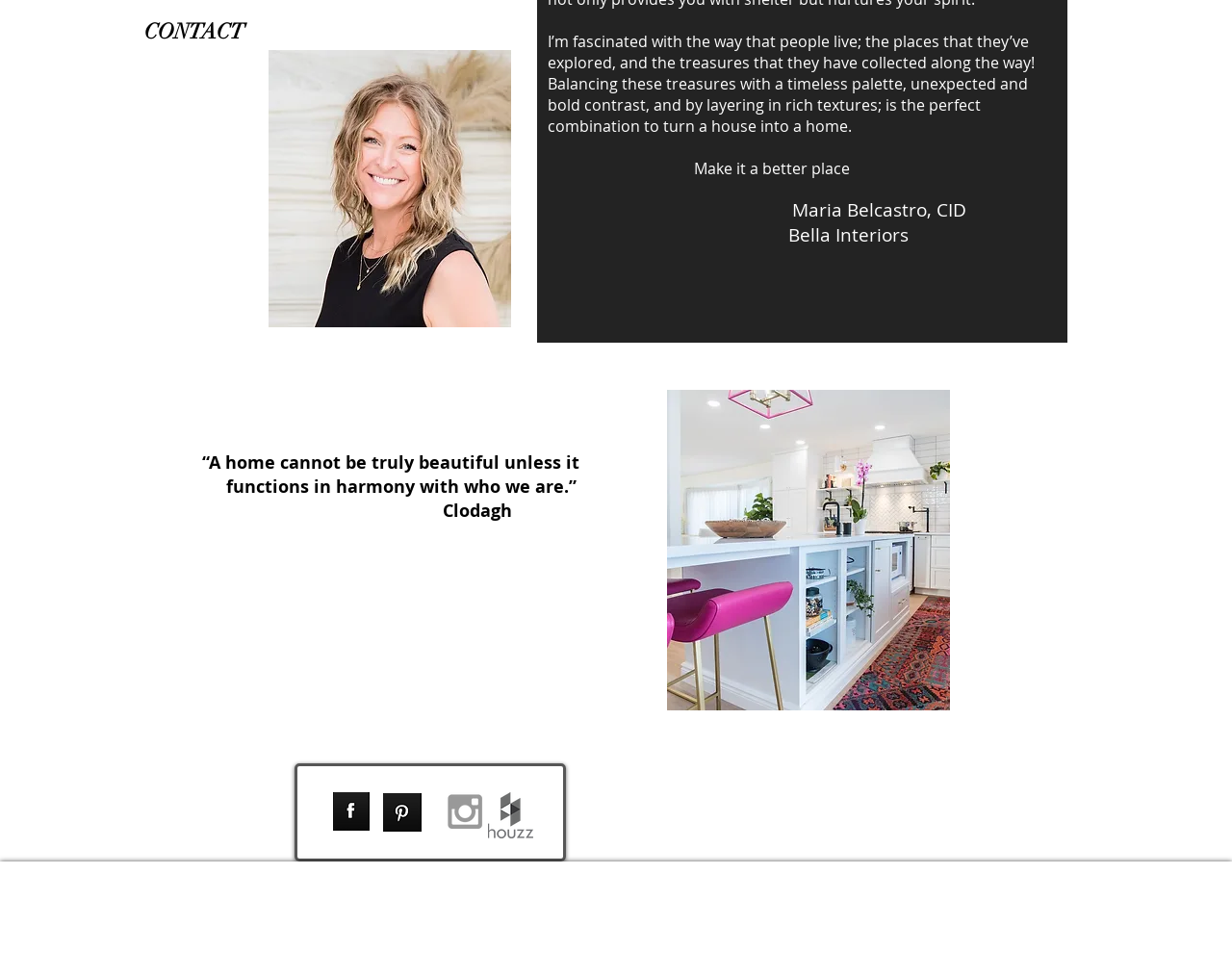Bounding box coordinates are specified in the format (top-left x, top-left y, bottom-right x, bottom-right y). All values are floating point numbers bounded between 0 and 1. Please provide the bounding box coordinate of the region this sentence describes: What's Your Hidden Agenda?

None